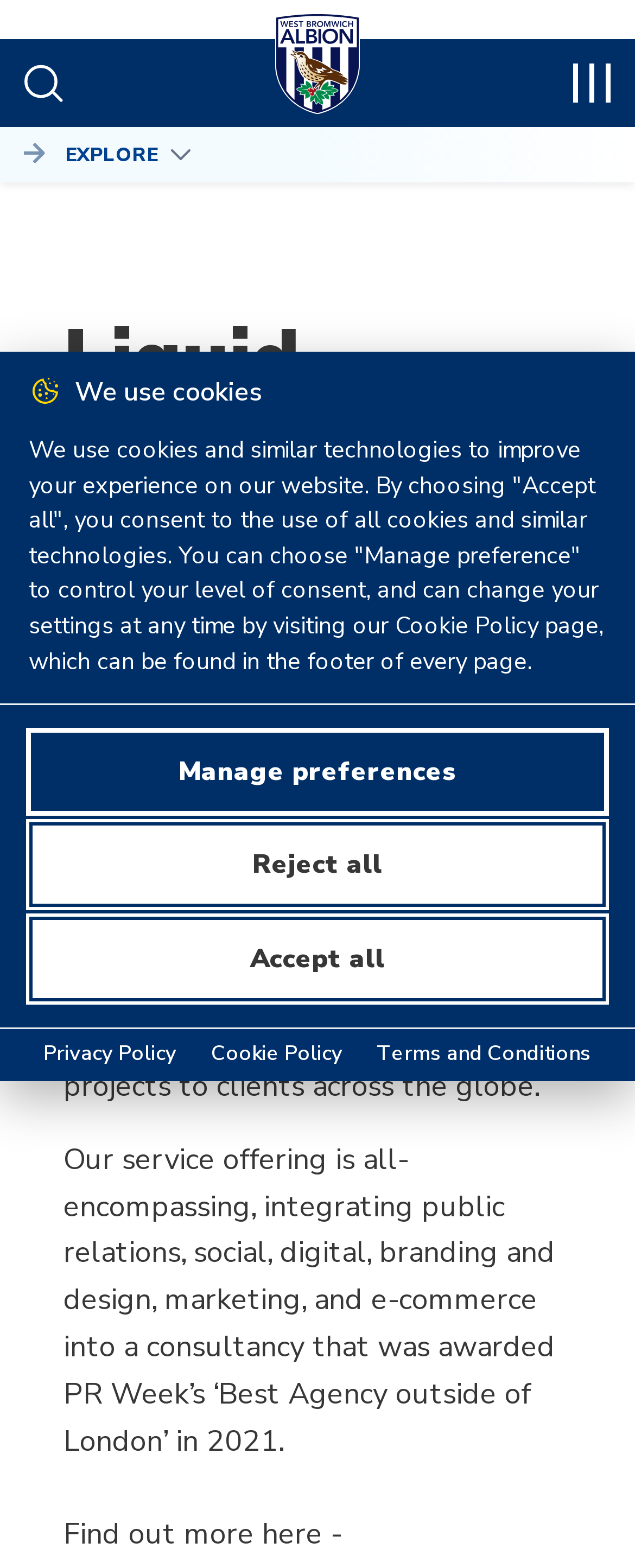Utilize the details in the image to give a detailed response to the question: Where are the offices of Liquid located?

The locations of the offices of Liquid can be found in the paragraph of text that describes the company. The text mentions that Liquid has offices in Birmingham, UK and Brisbane, Australia.